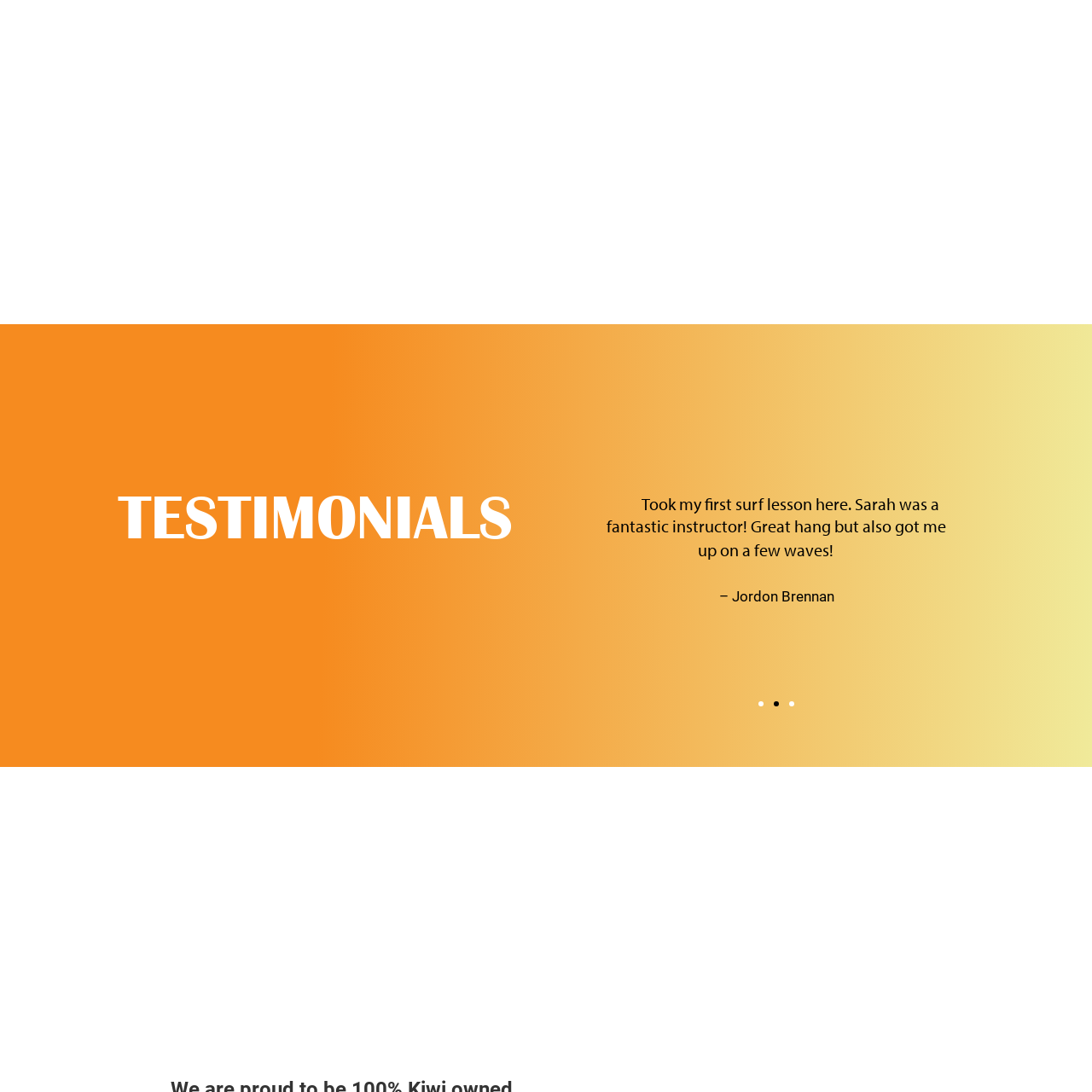Look at the image enclosed by the red boundary and give a detailed answer to the following question, grounding your response in the image's content: 
What is the atmosphere portrayed in the image?

The caption describes the overall atmosphere portrayed in the image as one of enthusiasm and encouragement, which suggests that the people in the image are having a positive and supportive experience.